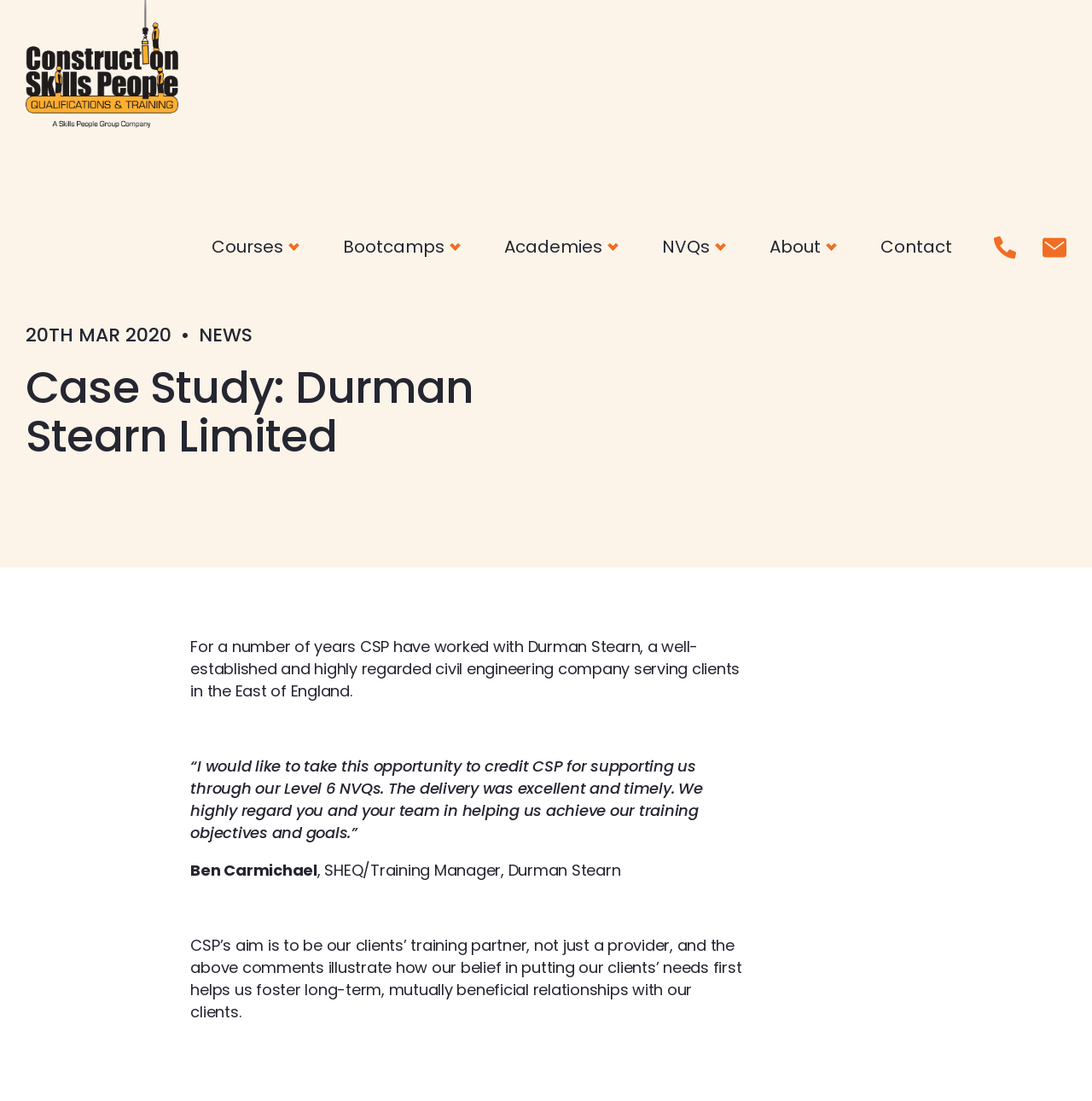What is the date mentioned in the webpage?
Could you give a comprehensive explanation in response to this question?

The webpage contains a time element with the date '20TH MAR 2020'. This date is likely related to the case study or the news article mentioned on the webpage.